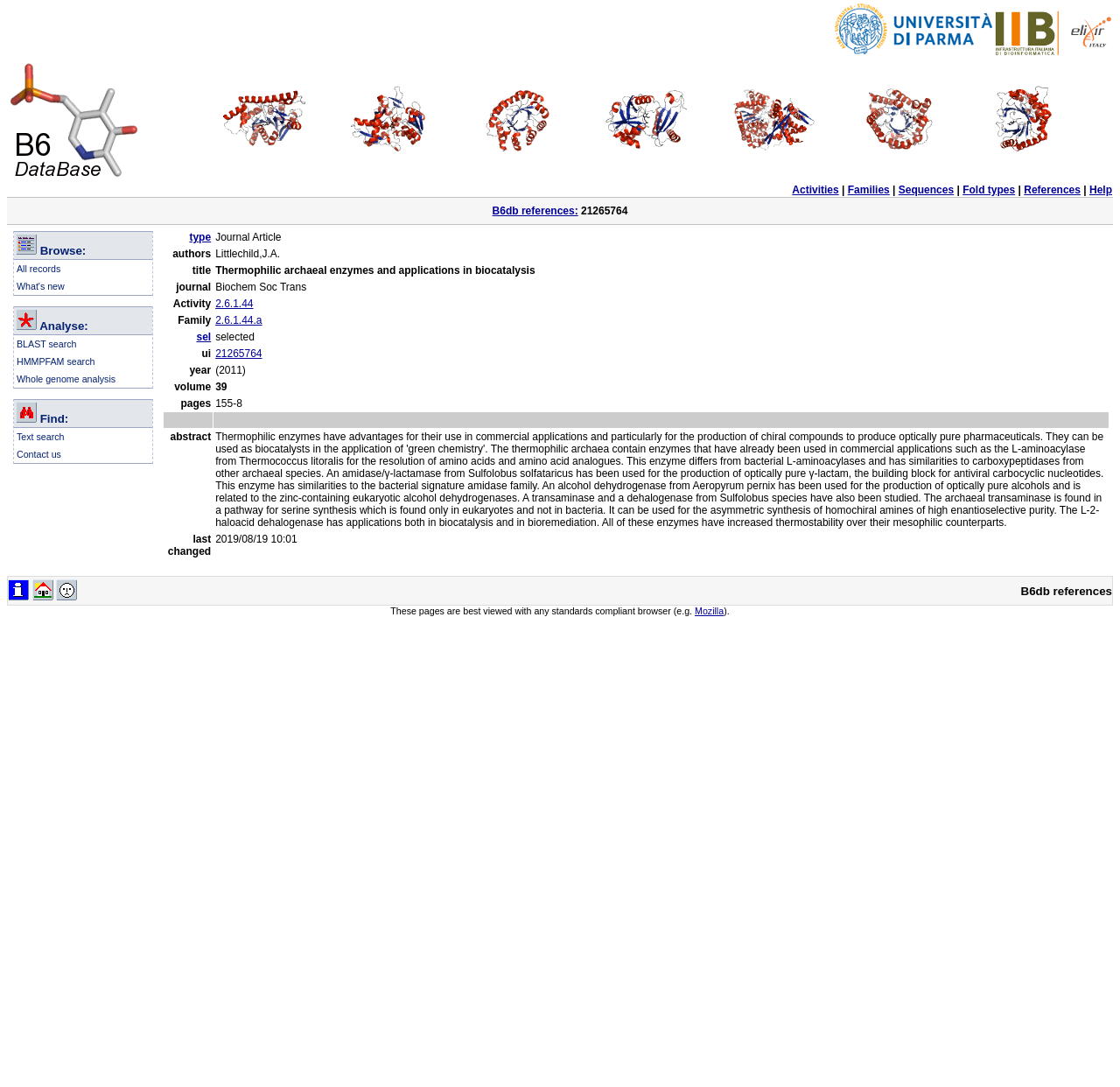Determine the bounding box coordinates of the clickable element to achieve the following action: 'Search for something'. Provide the coordinates as four float values between 0 and 1, formatted as [left, top, right, bottom].

[0.015, 0.397, 0.057, 0.407]